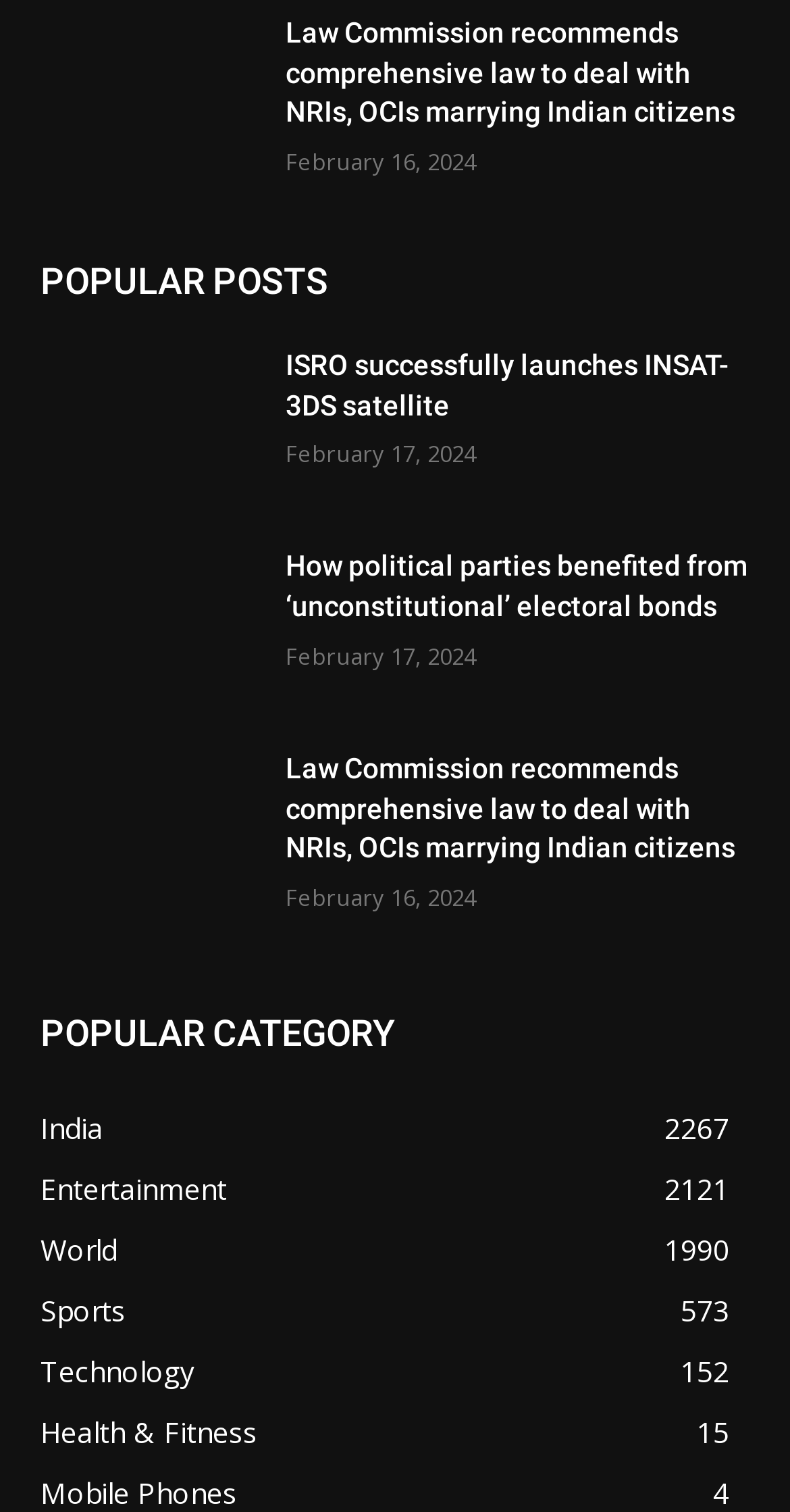Please give a succinct answer to the question in one word or phrase:
Is there a post about Law Commission recommendations?

Yes